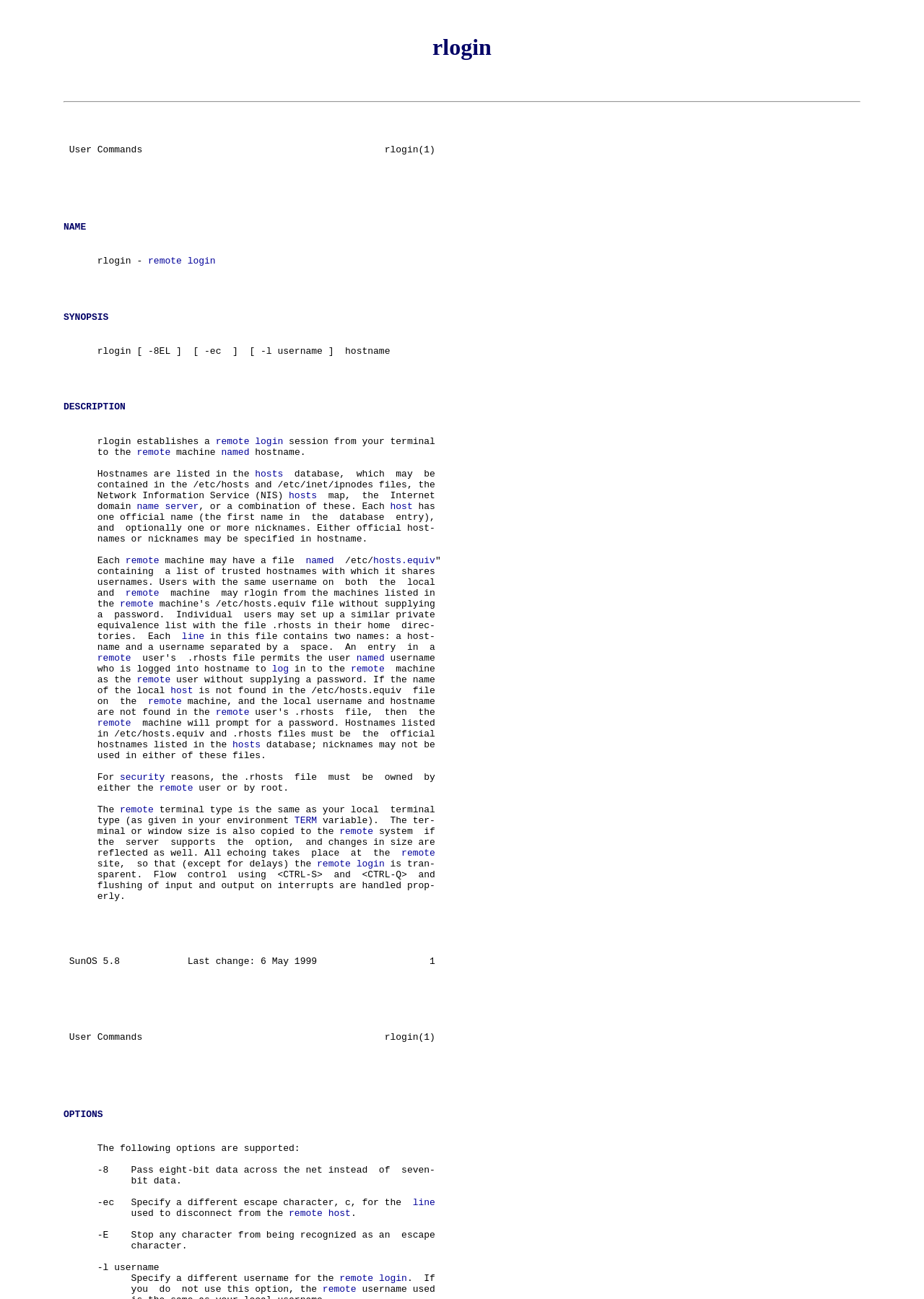Carefully examine the image and provide an in-depth answer to the question: What is the name of the command described on this webpage?

Based on the webpage content, the heading 'rlogin' and the description of the command's functionality, it is clear that the webpage is describing the 'rlogin' command.